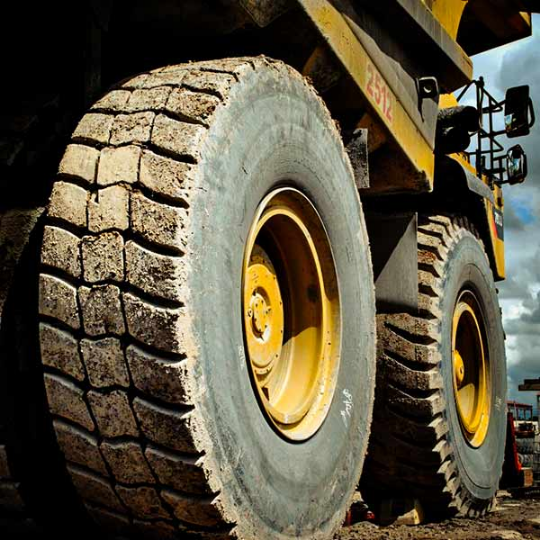Generate a detailed caption that encompasses all aspects of the image.

This image showcases the robust tyres of an off-the-road (OTR) vehicle, designed specifically for demanding environments such as construction and mining. The heavily treaded surface highlights the durability and traction necessary for effective performance on rough terrain. The treads appear worn, indicating that these tyres have been subjected to significant stress, which necessitates regular rotation to extend their lifespan. Proper tyre rotation not only mitigates uneven wear but also enhances safety and operational efficiency, making it a crucial maintenance practice for heavy machinery. The backdrop suggests an industrial setting, reinforcing the tyres' purpose in handling demanding loads and navigating challenging conditions.